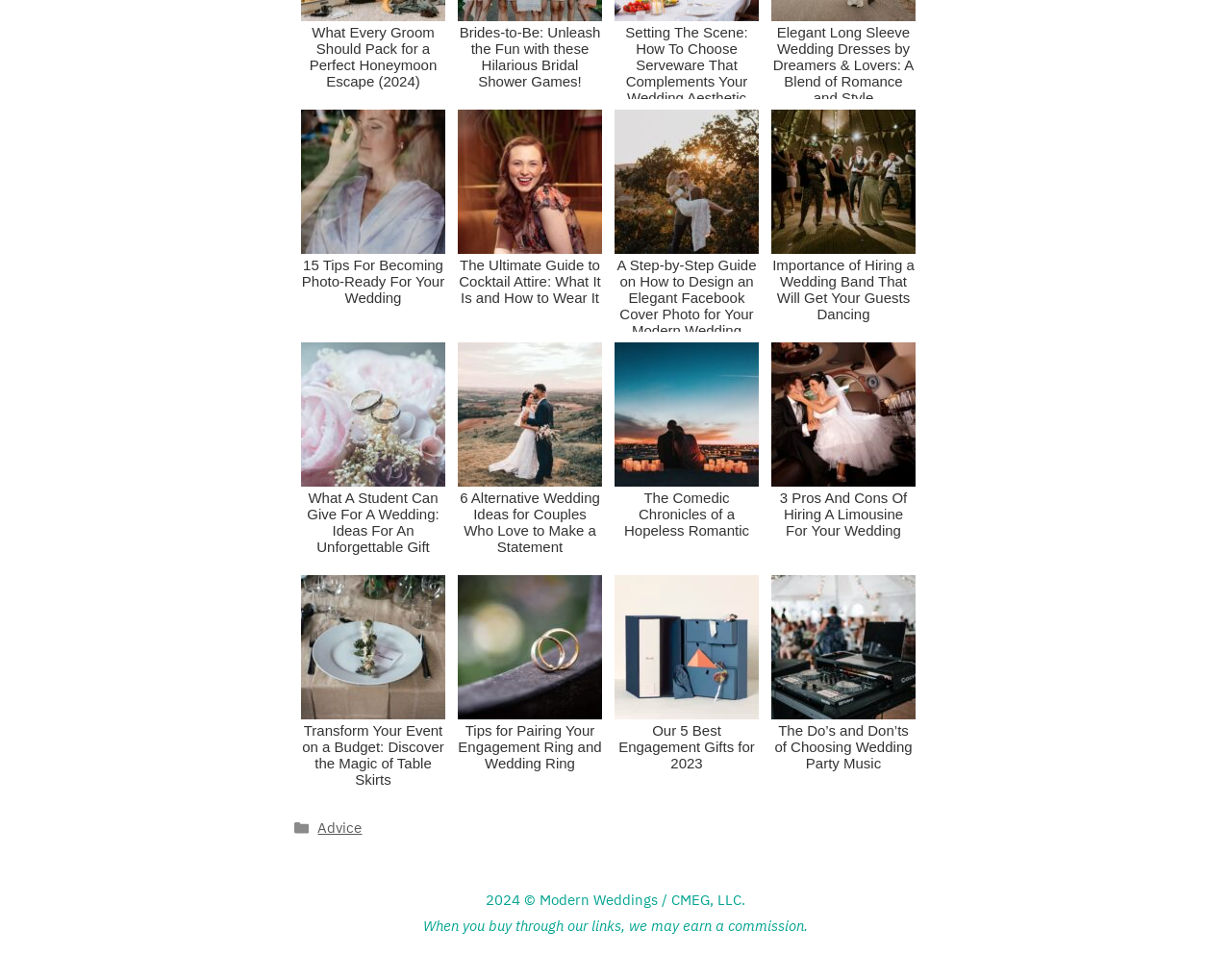Identify the bounding box of the UI element that matches this description: "Advice".

[0.258, 0.834, 0.294, 0.854]